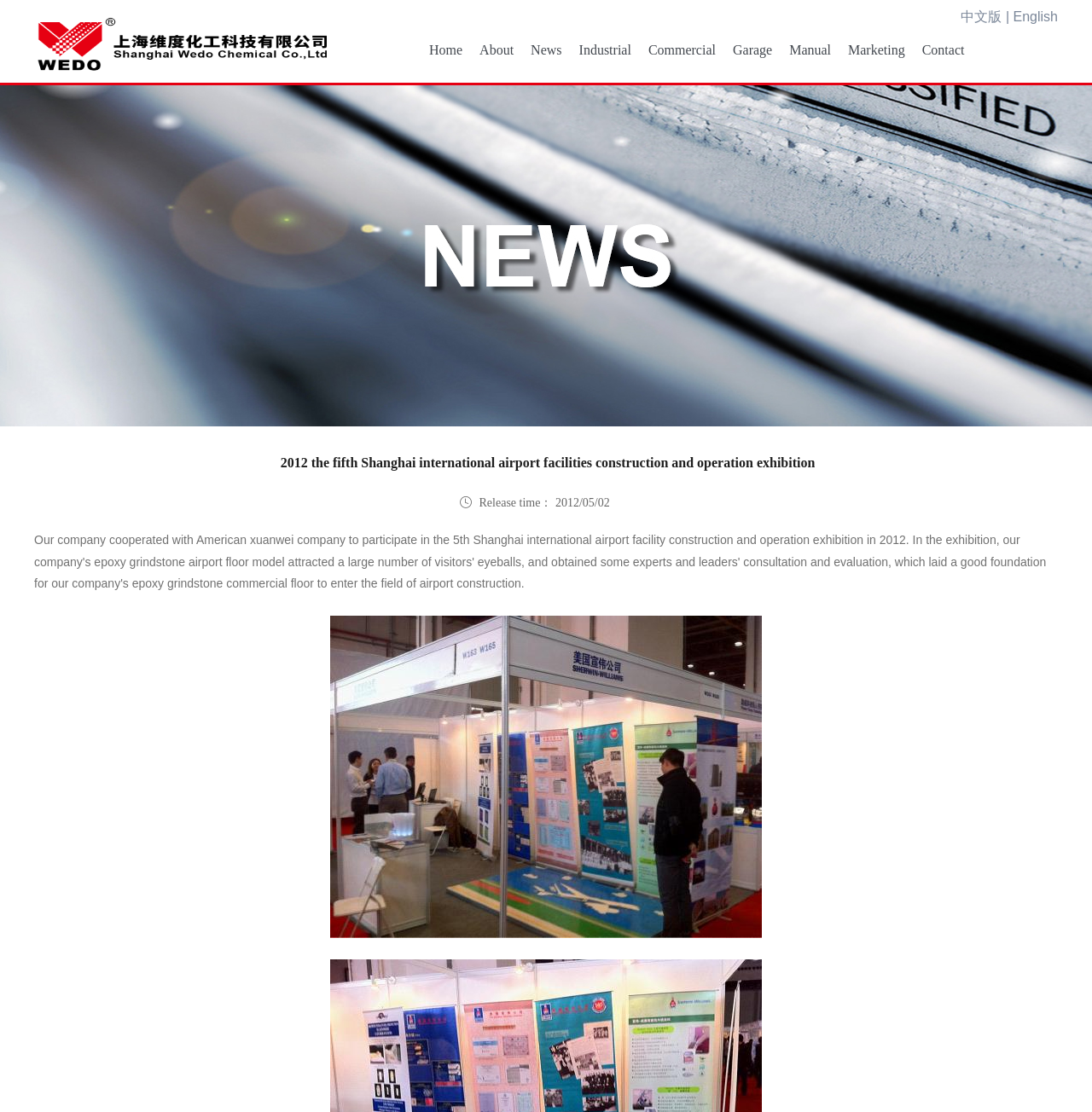What is the release time of the exhibition?
Could you give a comprehensive explanation in response to this question?

I found the release time of the exhibition by looking at the 'Release time' section on the webpage, which is located below the main heading. The release time is specified as '2012/05/02'.